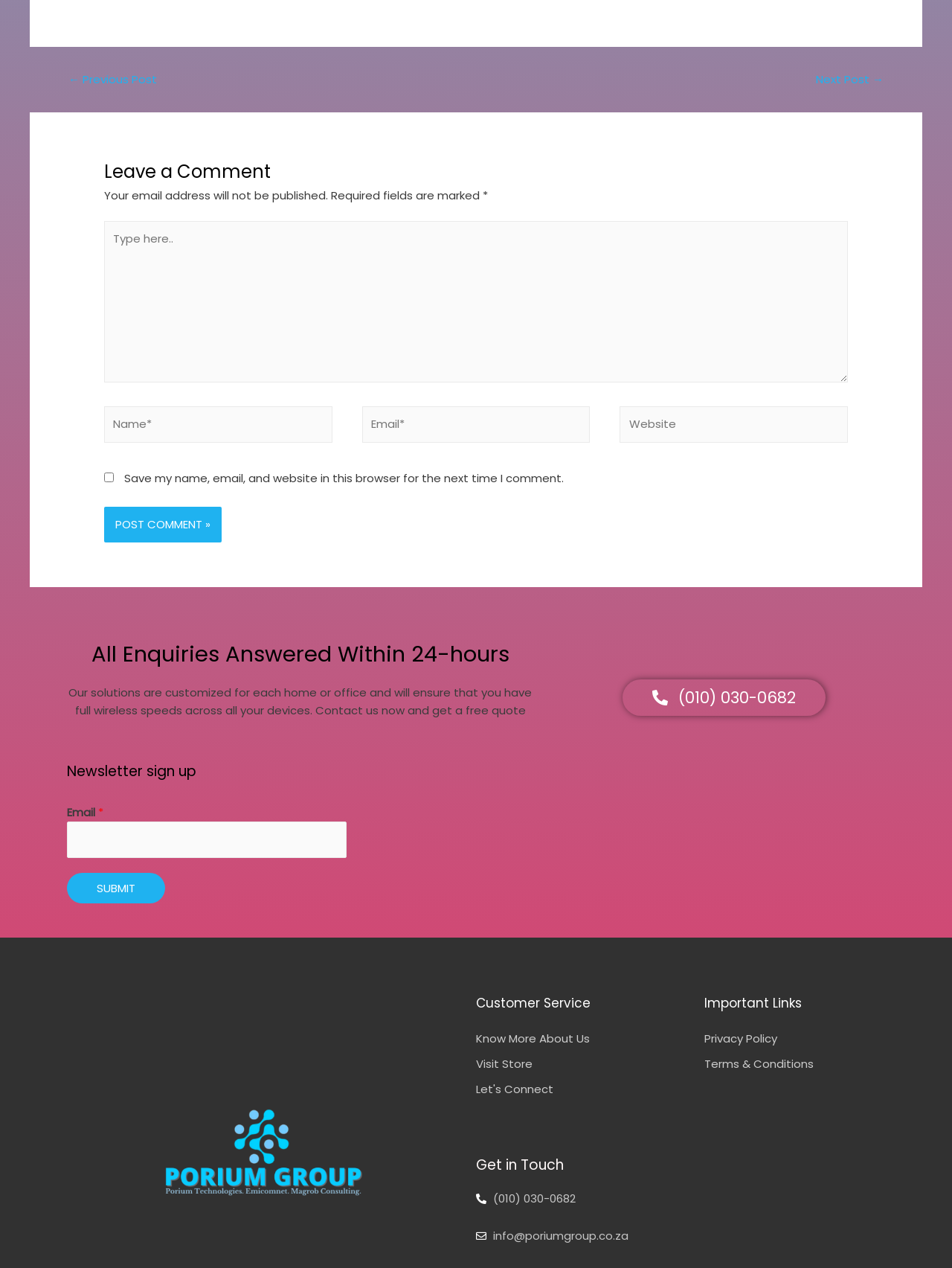Use a single word or phrase to answer the question:
What is the purpose of the 'Leave a Comment' section?

To leave a comment